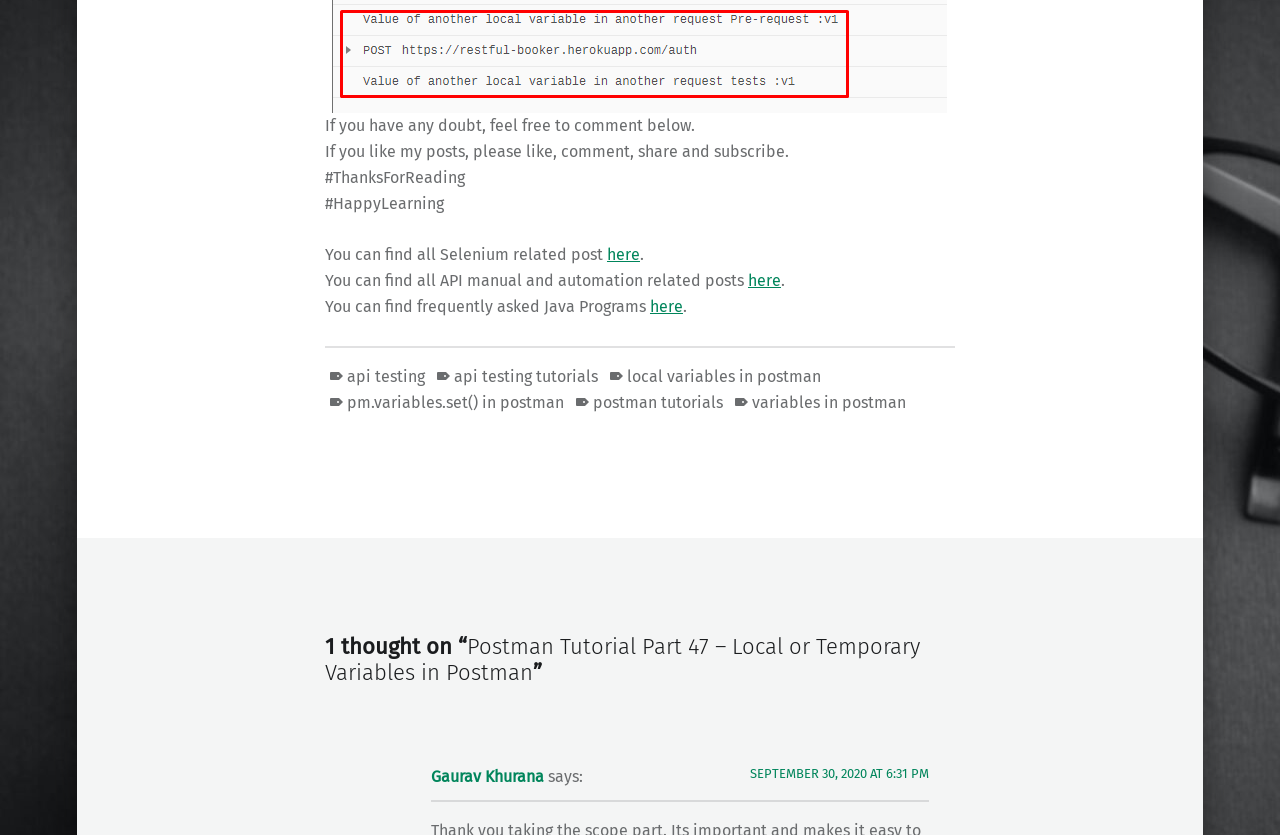What is the topic of the post?
Examine the screenshot and reply with a single word or phrase.

Postman Tutorial